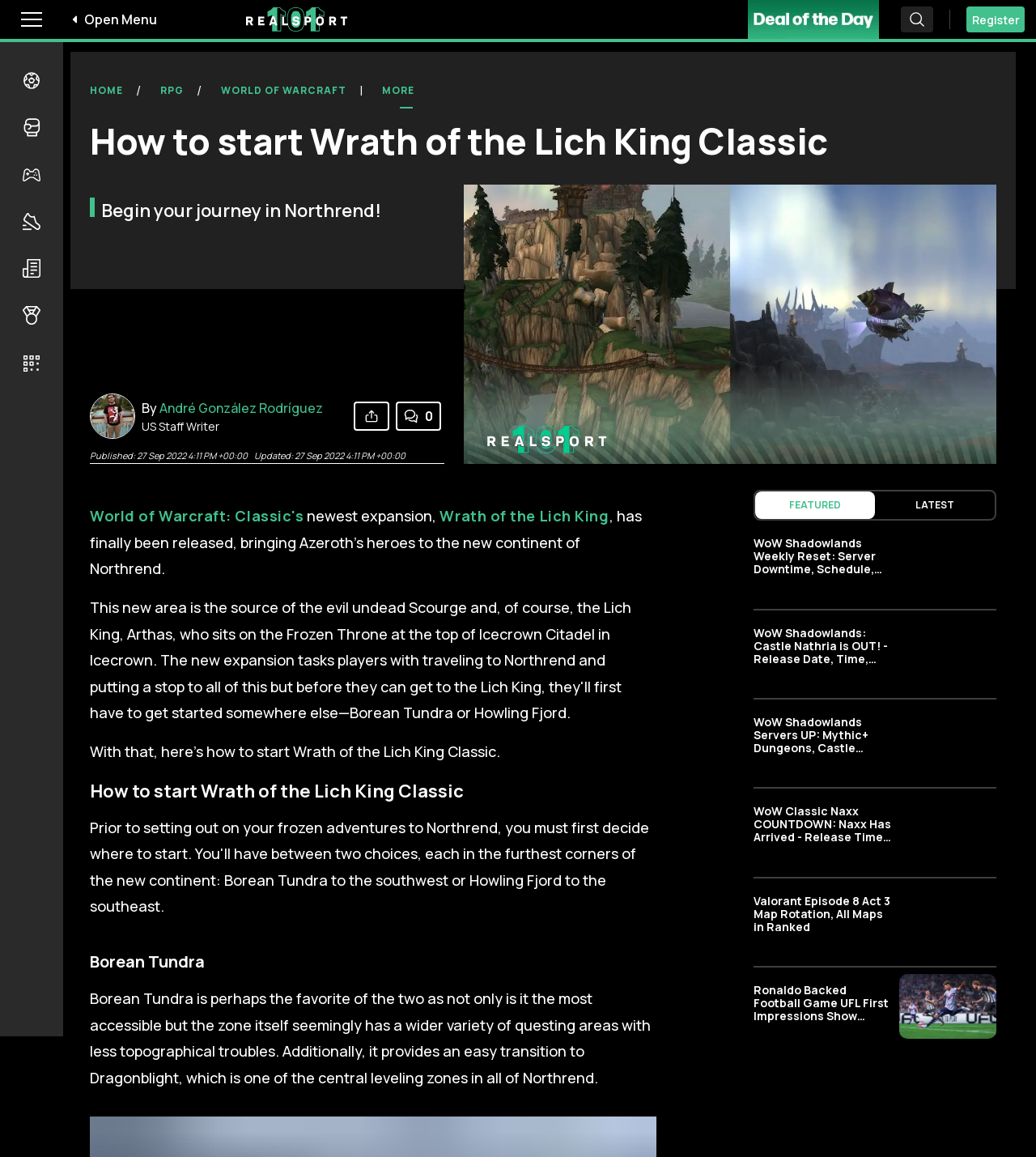What is the purpose of the image with the caption 'How to start Wrath of the Lich King Classic'?
Please respond to the question thoroughly and include all relevant details.

The answer can be inferred by looking at the image and its caption, which suggests that the image is used to illustrate the article about how to start Wrath of the Lich King Classic.